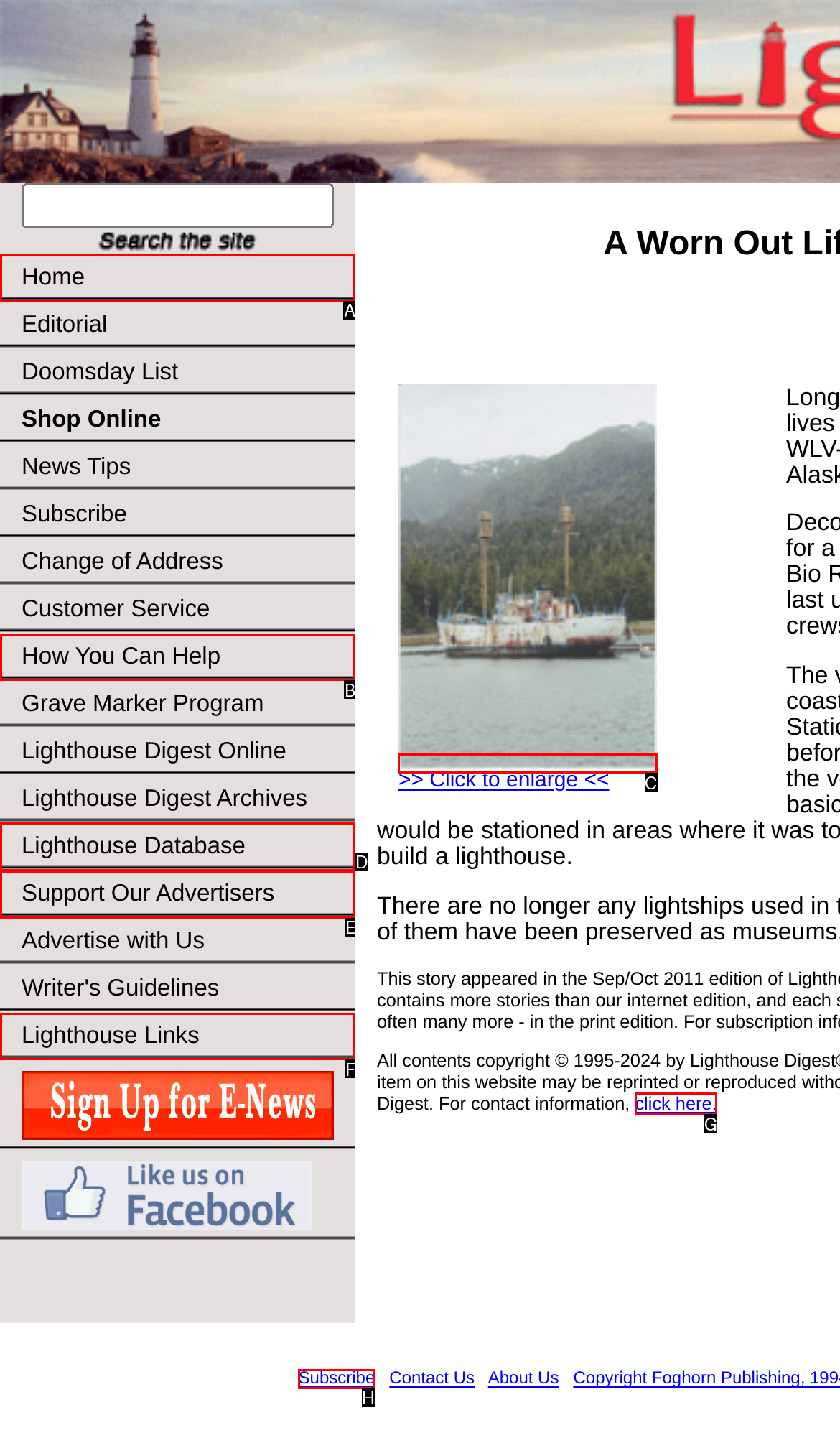Point out the specific HTML element to click to complete this task: Explore article about diesel exhaust fluid Reply with the letter of the chosen option.

None